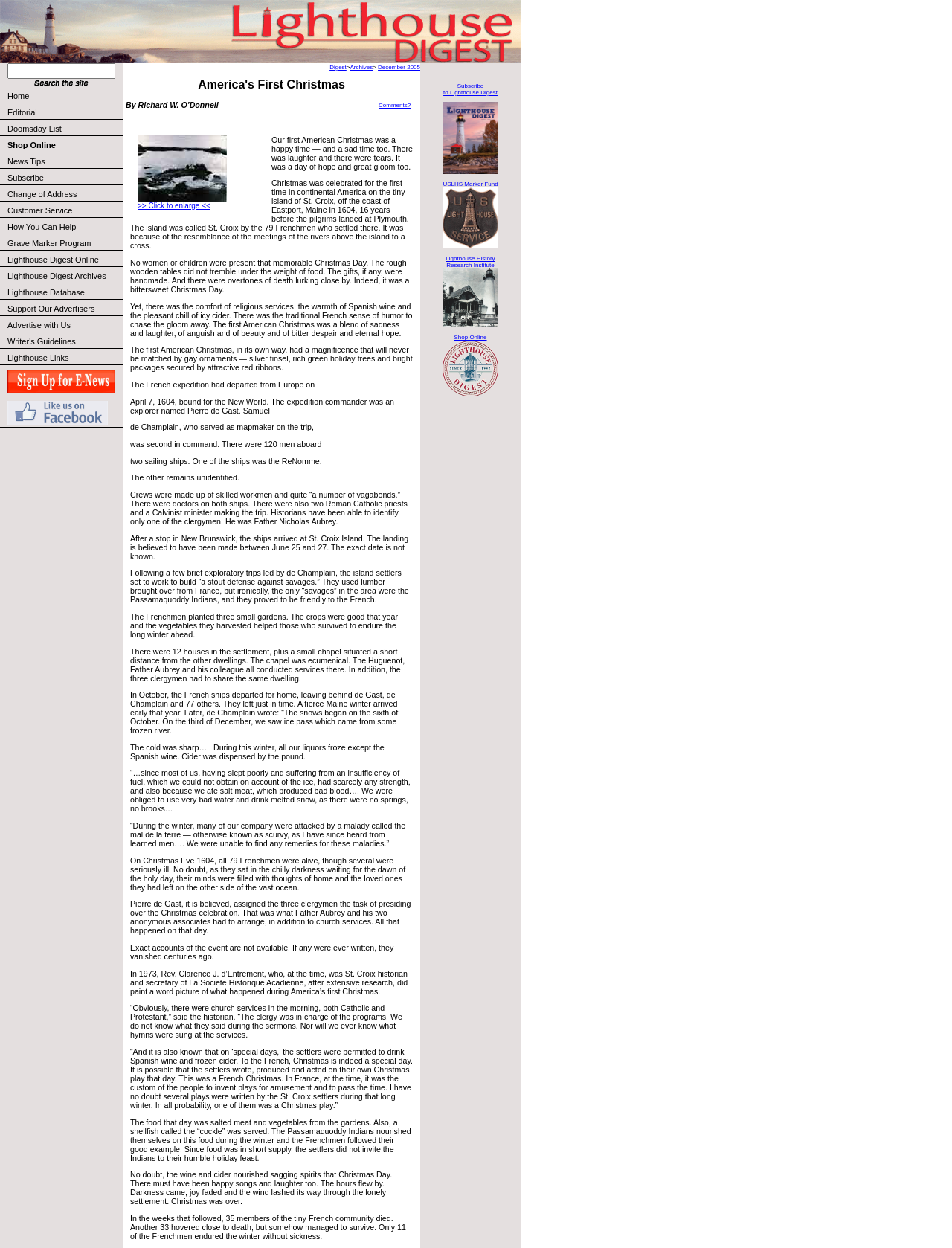Given the element description: "Home", predict the bounding box coordinates of the UI element it refers to, using four float numbers between 0 and 1, i.e., [left, top, right, bottom].

[0.0, 0.07, 0.129, 0.083]